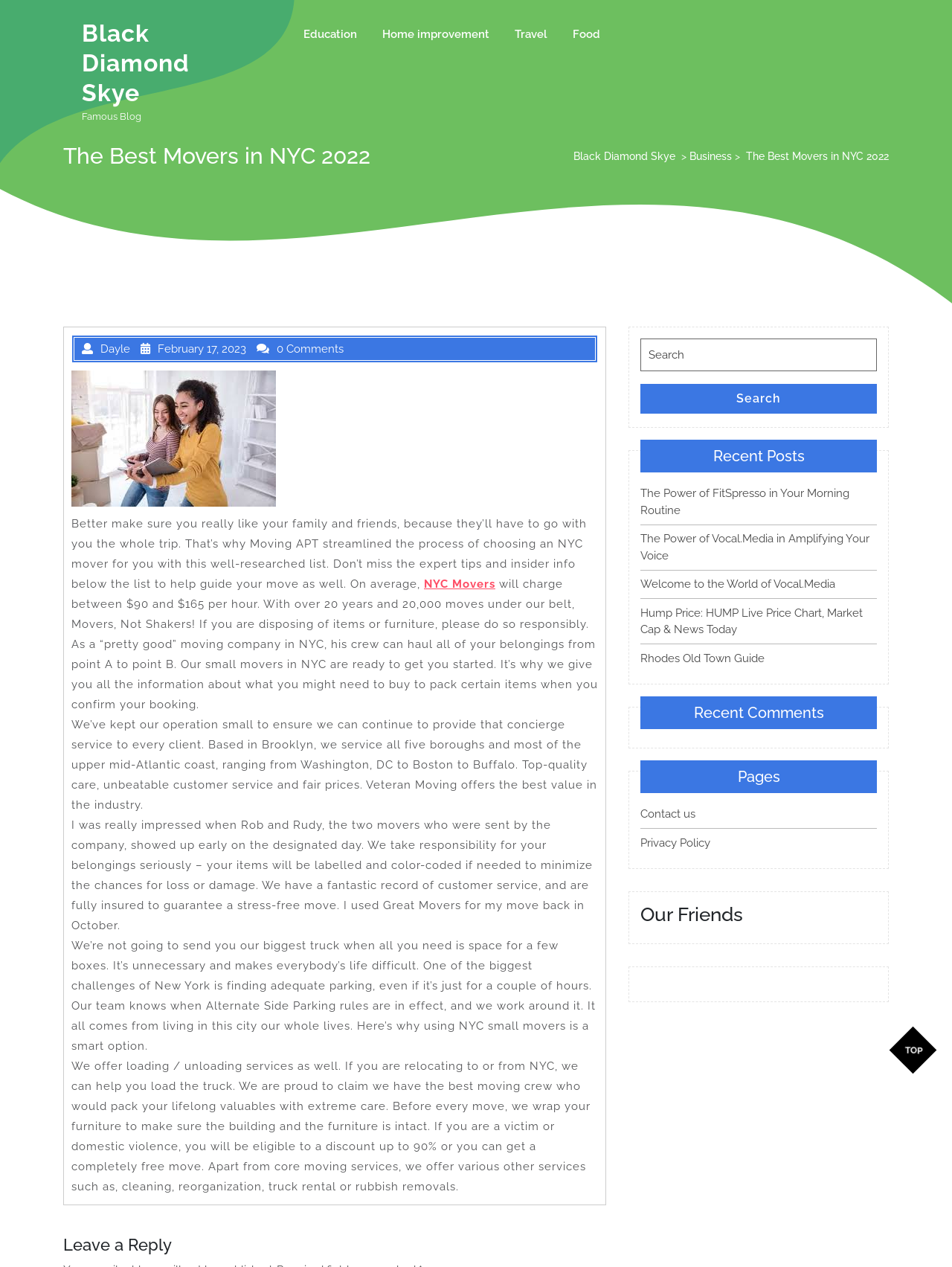Locate the bounding box coordinates of the element that needs to be clicked to carry out the instruction: "Search for something". The coordinates should be given as four float numbers ranging from 0 to 1, i.e., [left, top, right, bottom].

[0.673, 0.267, 0.921, 0.293]